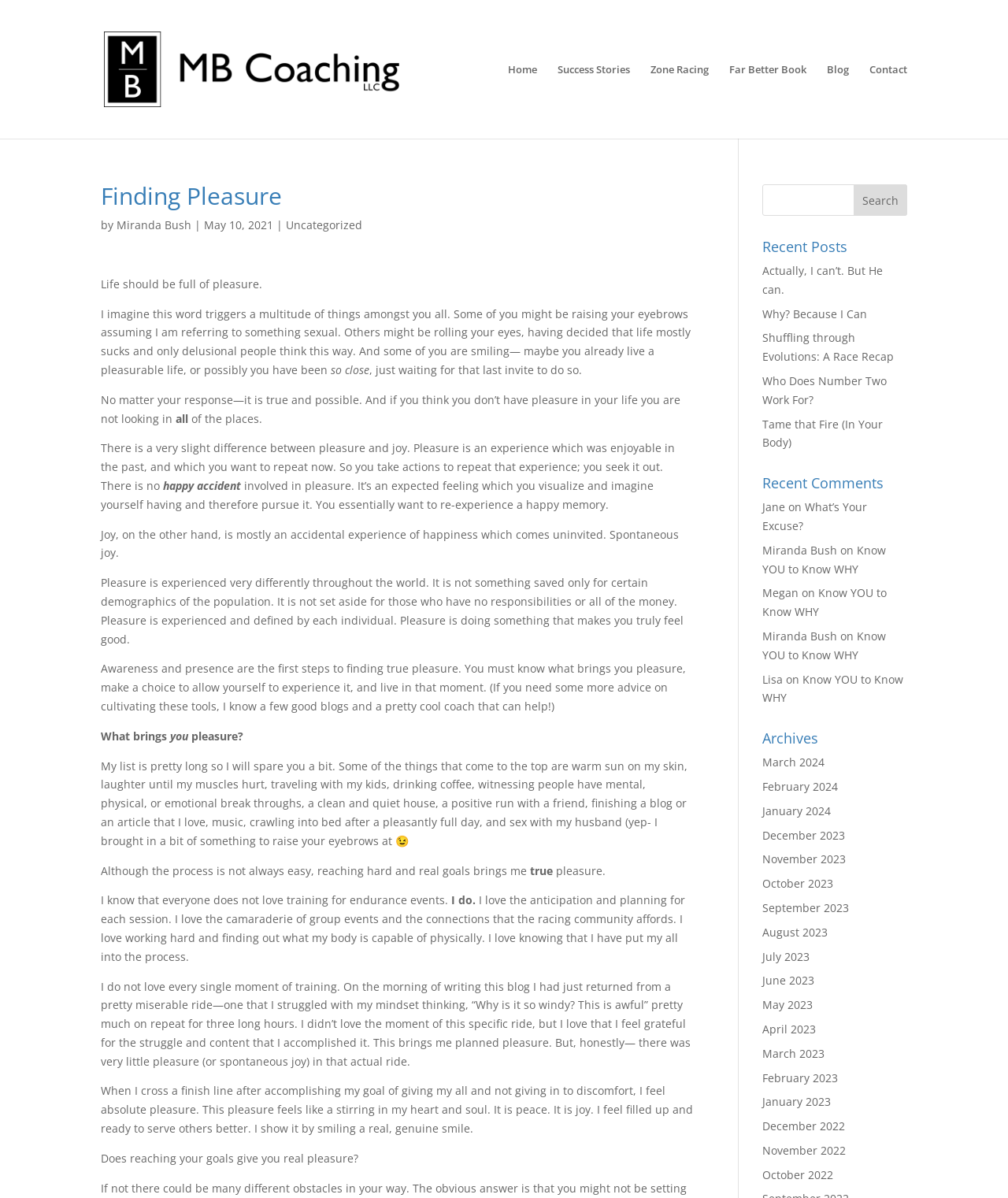Pinpoint the bounding box coordinates of the area that must be clicked to complete this instruction: "Read the 'Recent Posts'".

[0.756, 0.2, 0.9, 0.218]